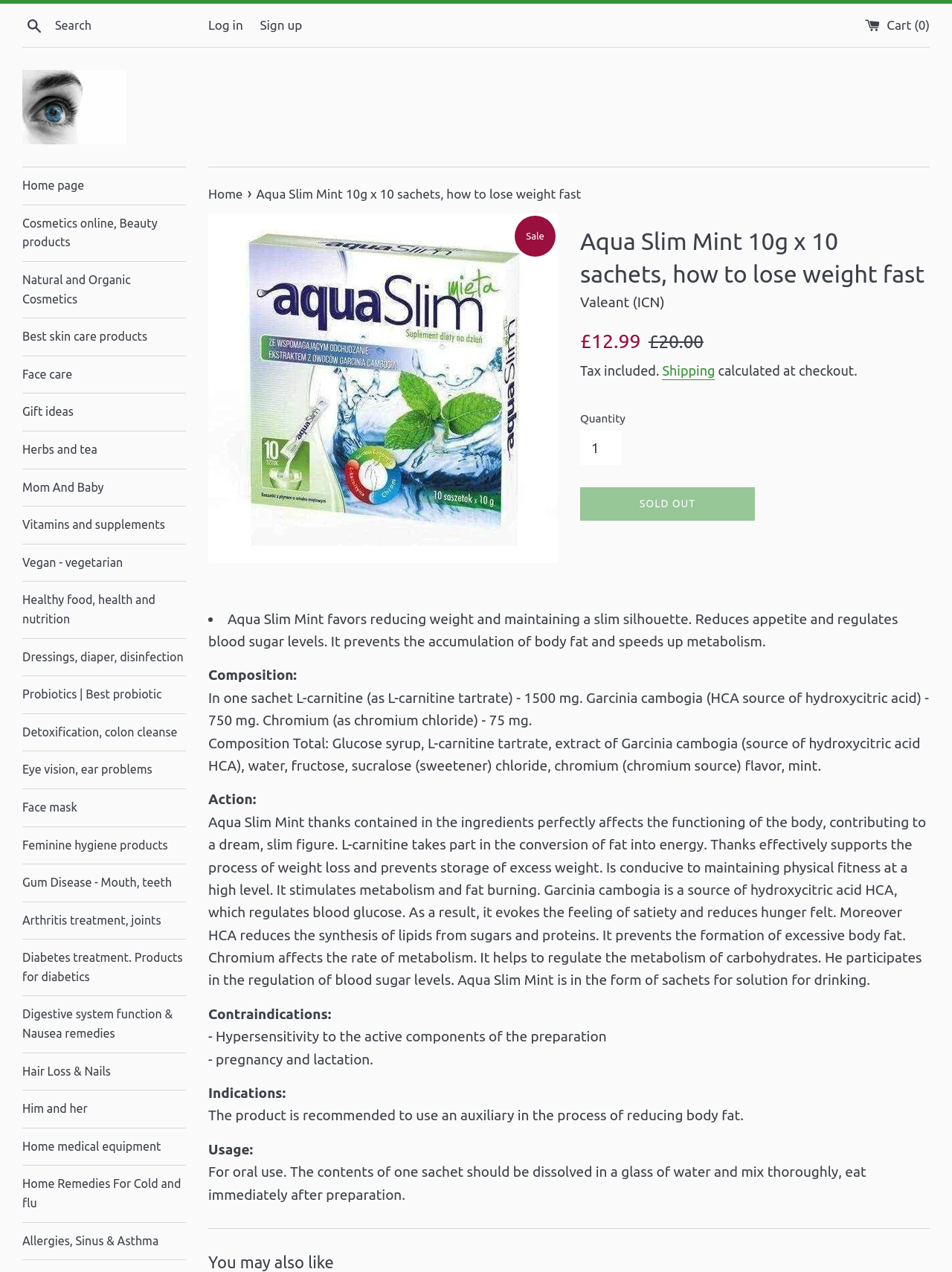Please identify the coordinates of the bounding box that should be clicked to fulfill this instruction: "Log in to your account".

[0.219, 0.014, 0.255, 0.025]